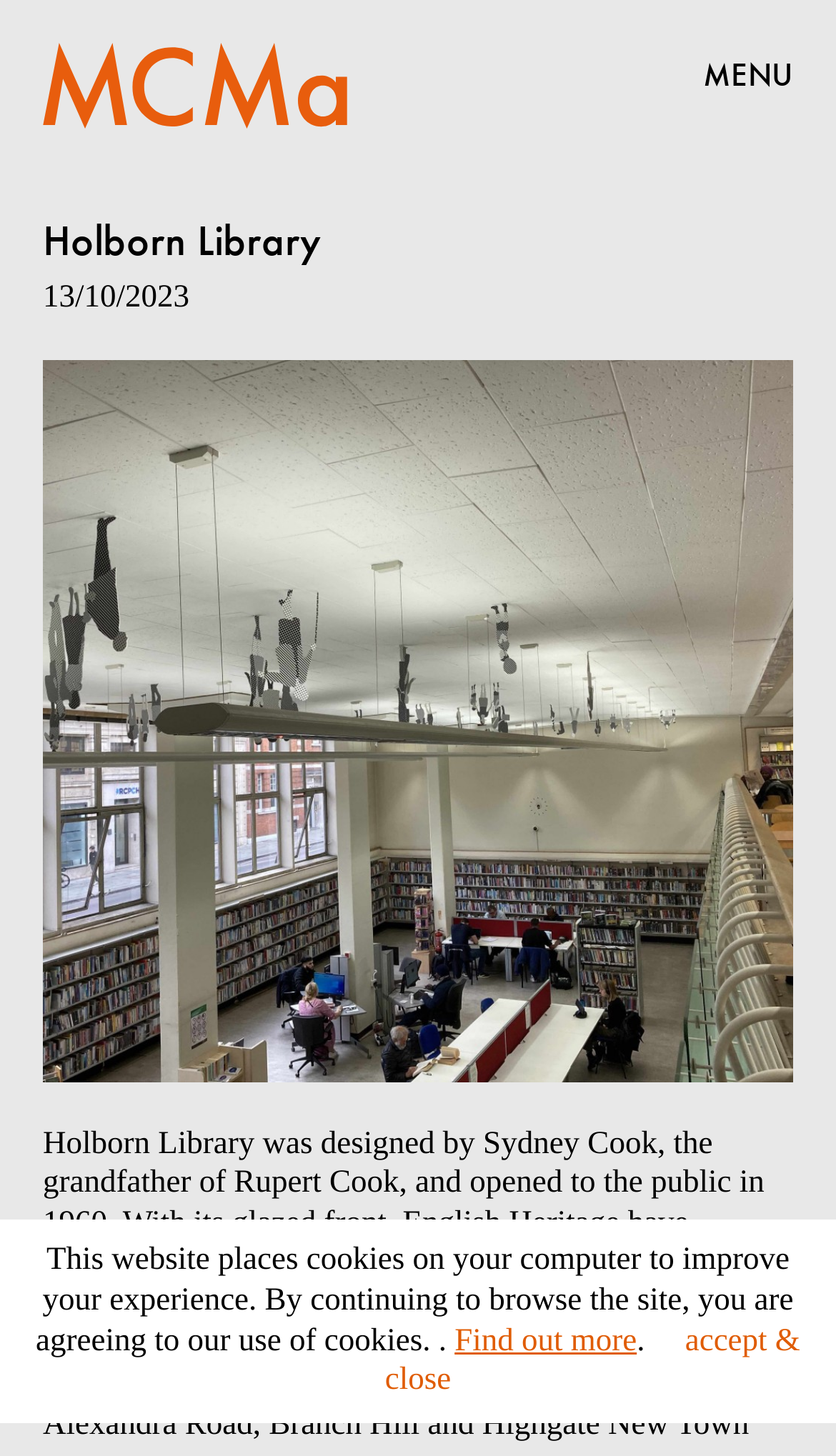What is the purpose of the button in the top-right corner?
Based on the screenshot, provide a one-word or short-phrase response.

To open the menu